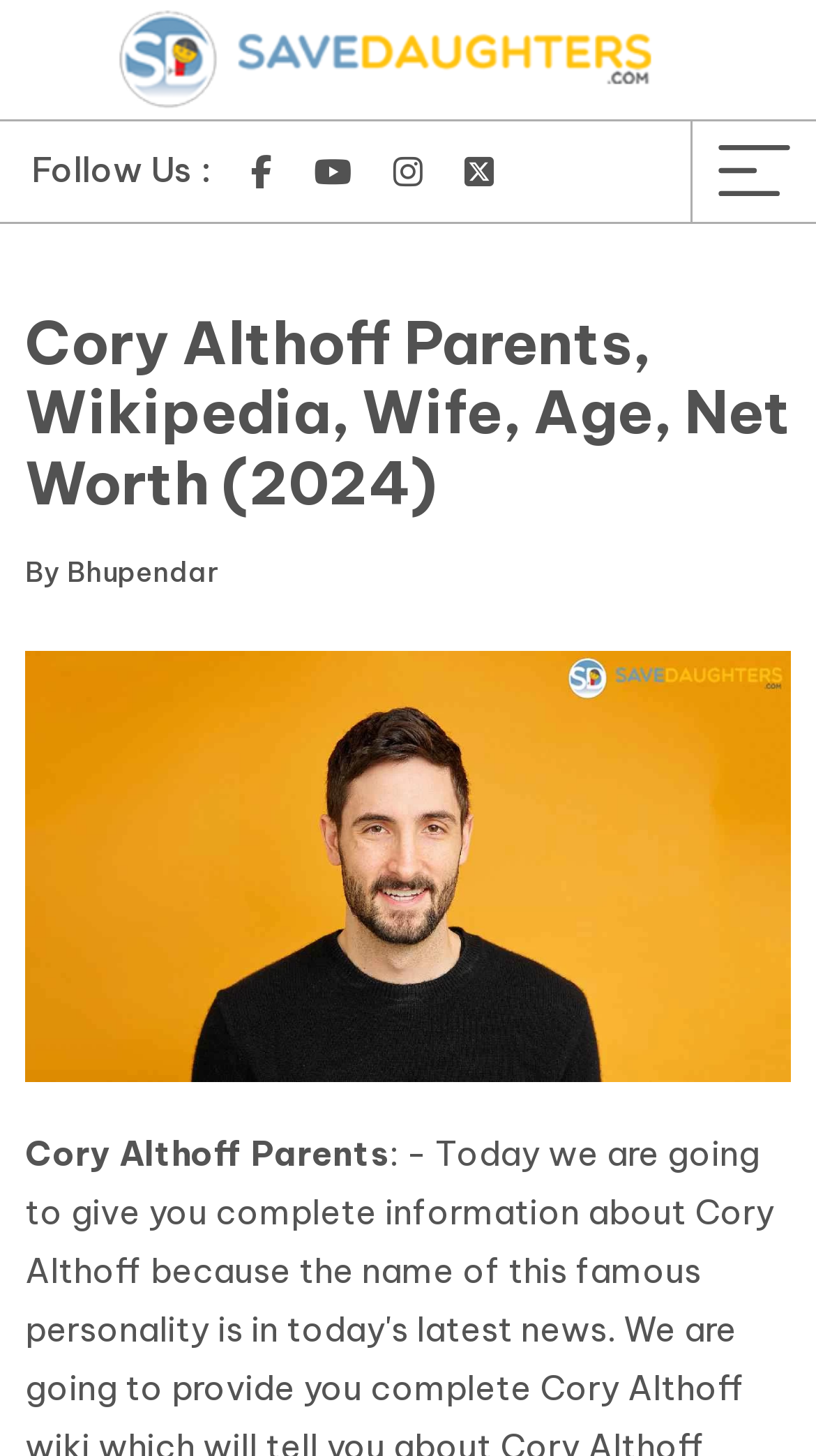Use a single word or phrase to answer the question:
What is the name of the author mentioned on this webpage?

Cory Althoff